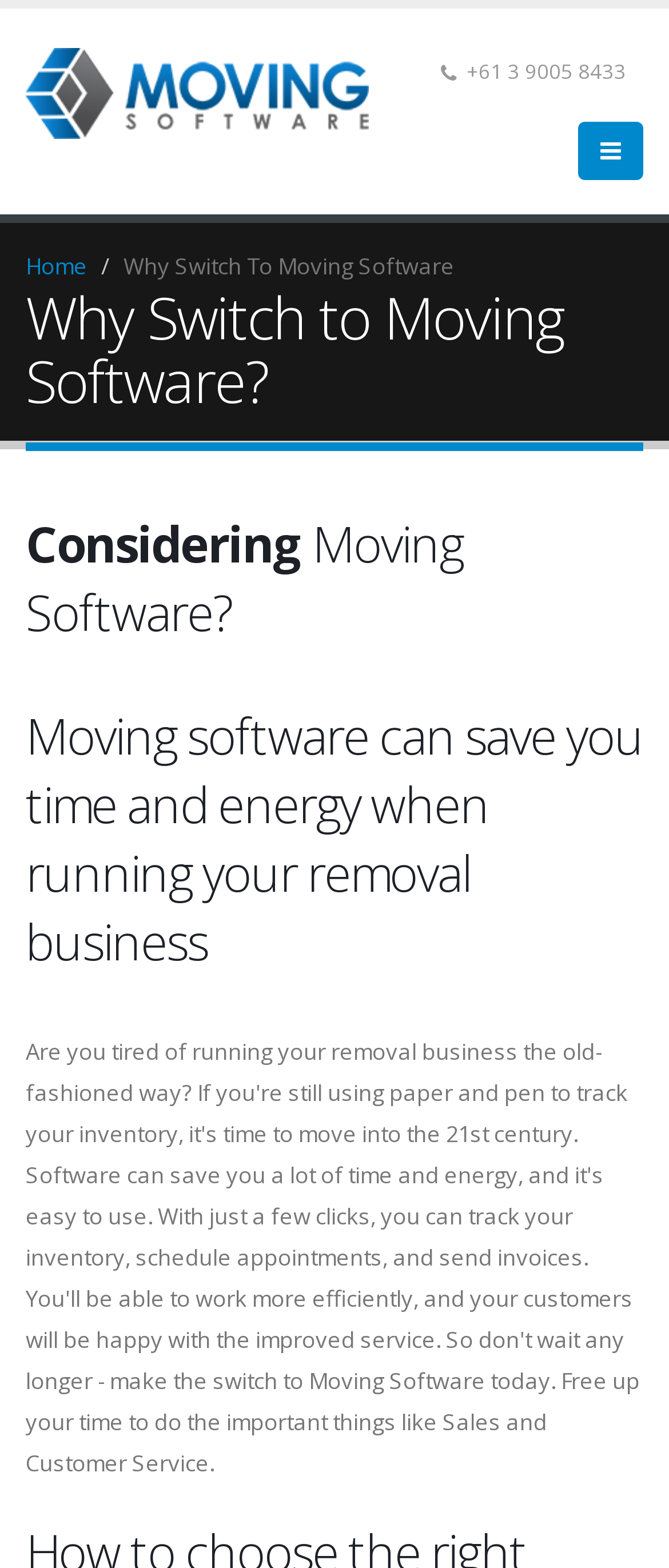Please find and report the primary heading text from the webpage.

Why Switch to Moving Software?